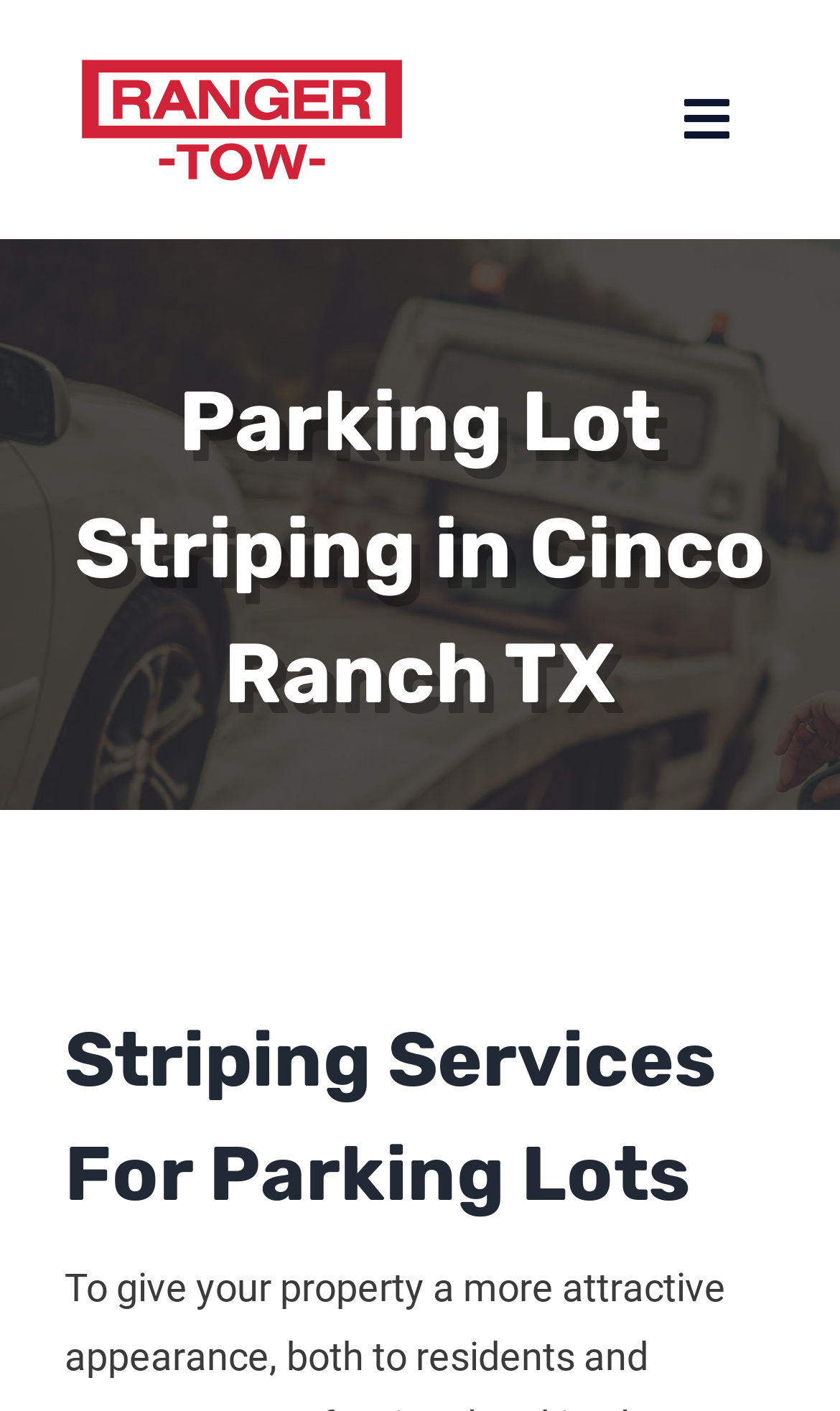Show the bounding box coordinates for the HTML element described as: "Services".

[0.0, 0.239, 1.0, 0.327]